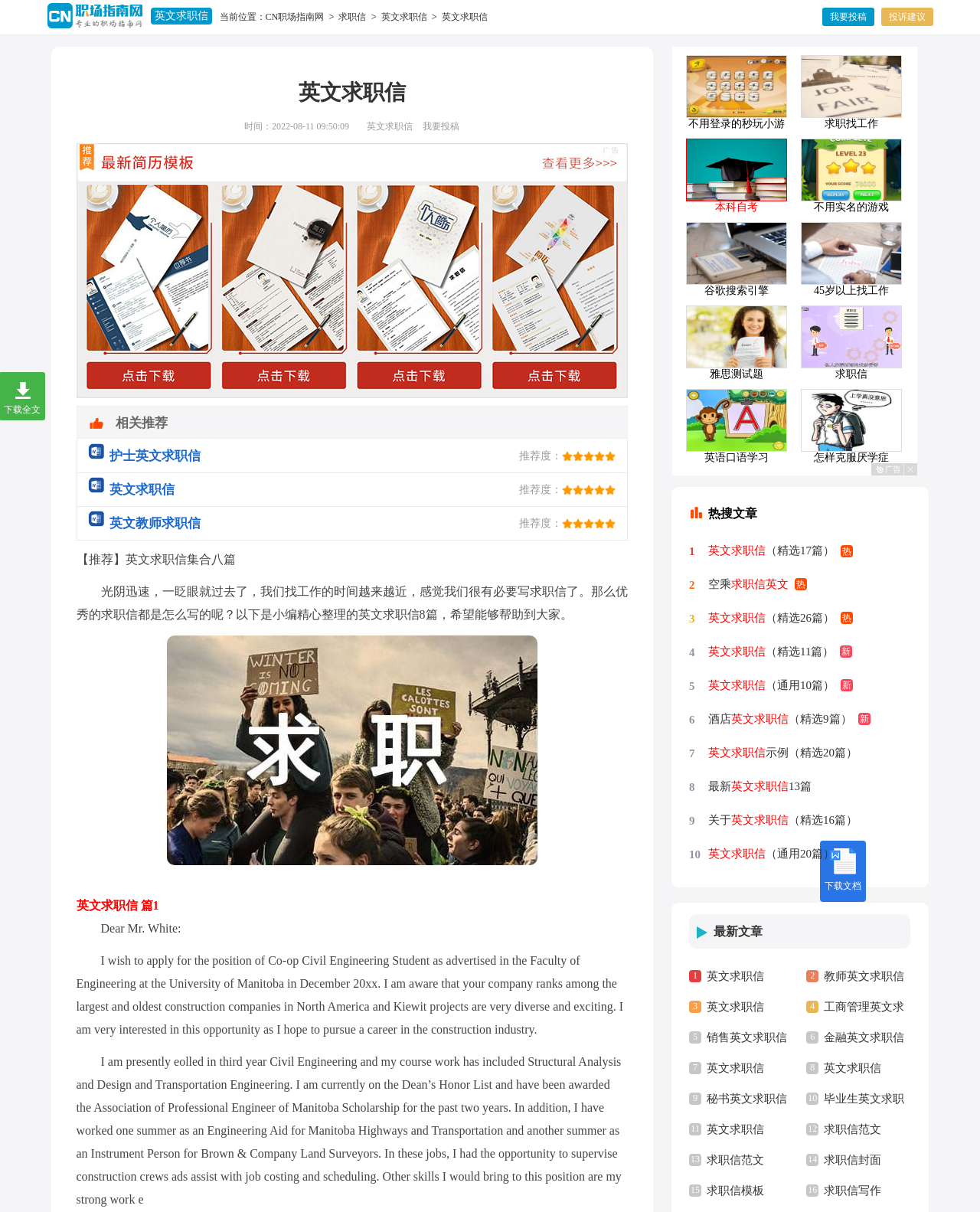Determine the bounding box coordinates of the region I should click to achieve the following instruction: "view the recommended English job application letter". Ensure the bounding box coordinates are four float numbers between 0 and 1, i.e., [left, top, right, bottom].

[0.09, 0.363, 0.628, 0.39]